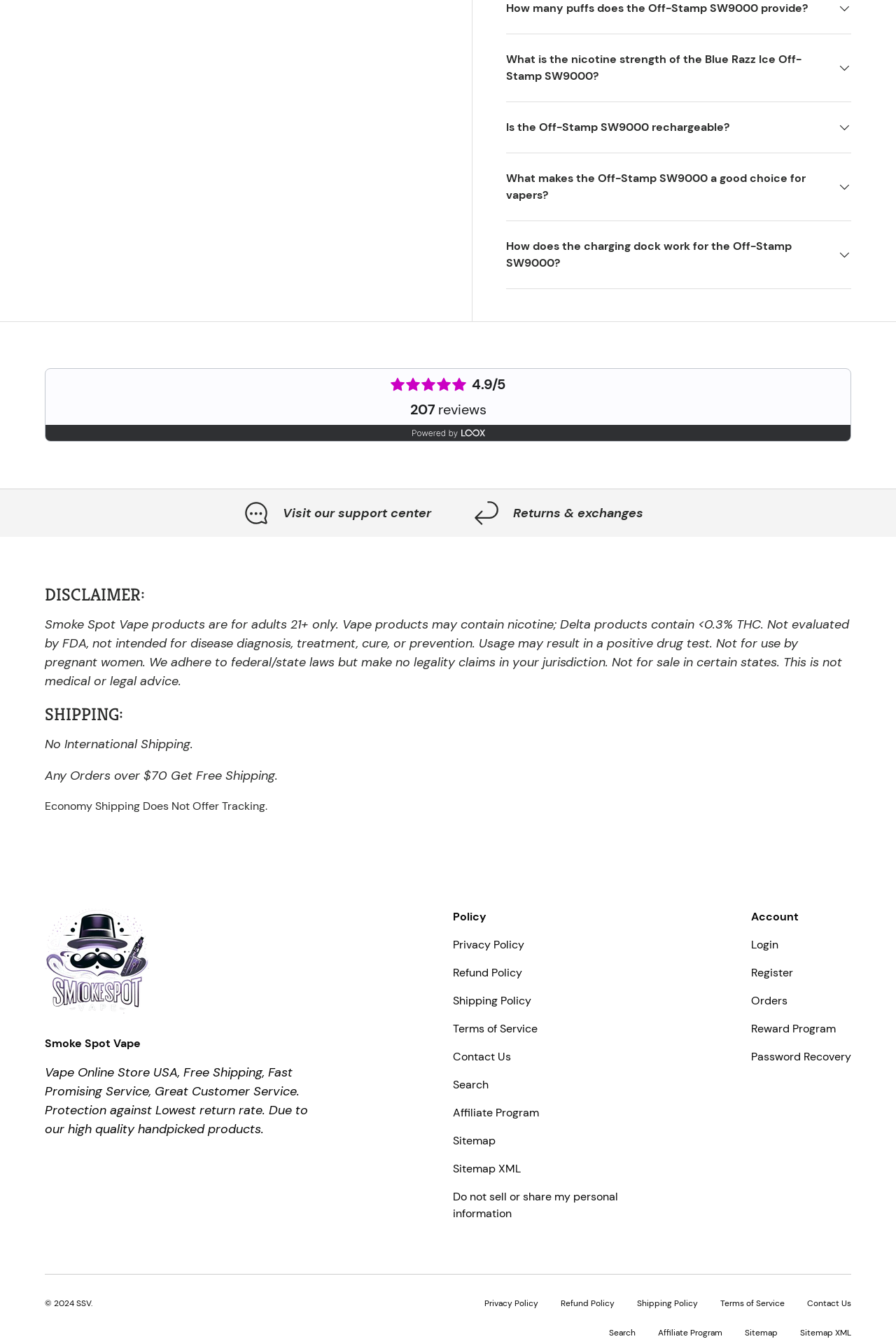What is the purpose of the DisclosureTriangle?
Provide a short answer using one word or a brief phrase based on the image.

To expand or collapse sections